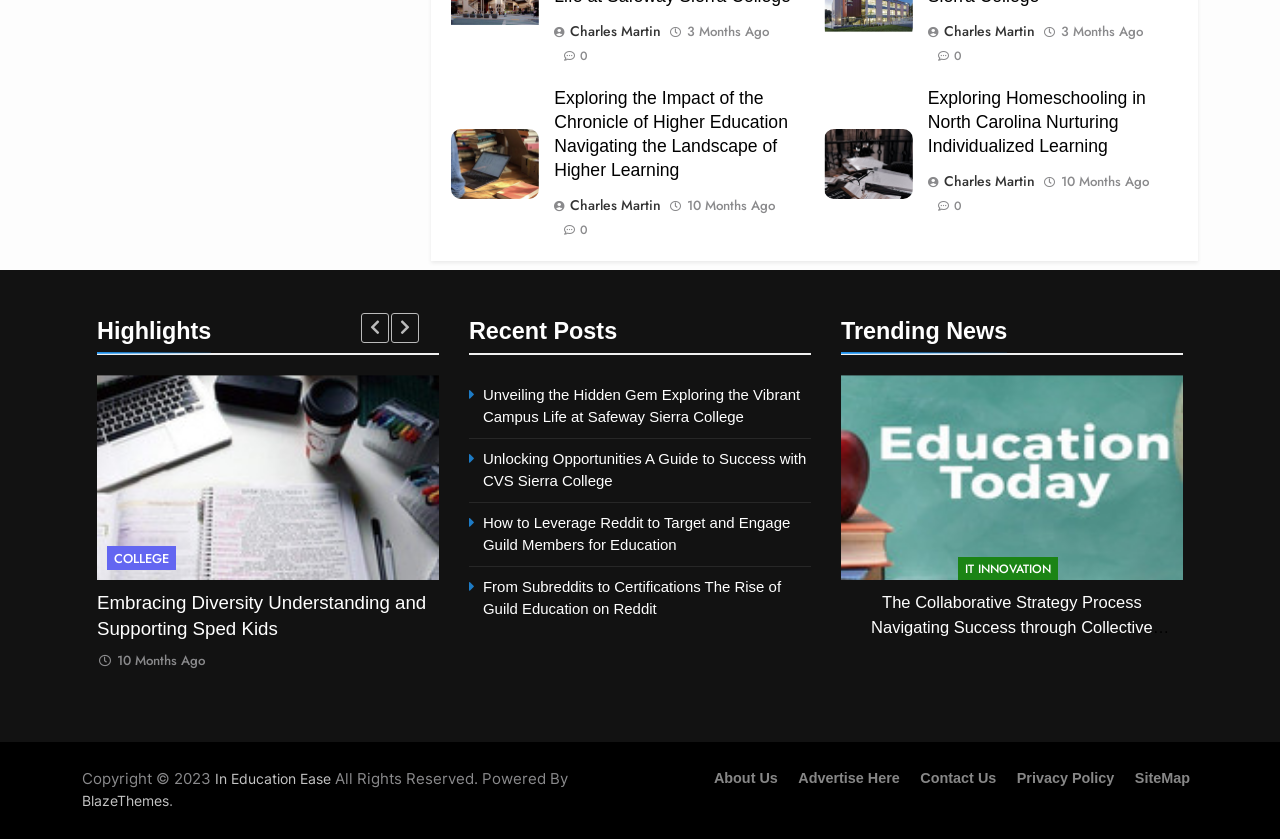Determine the bounding box coordinates for the area that needs to be clicked to fulfill this task: "Enter your email here". The coordinates must be given as four float numbers between 0 and 1, i.e., [left, top, right, bottom].

None